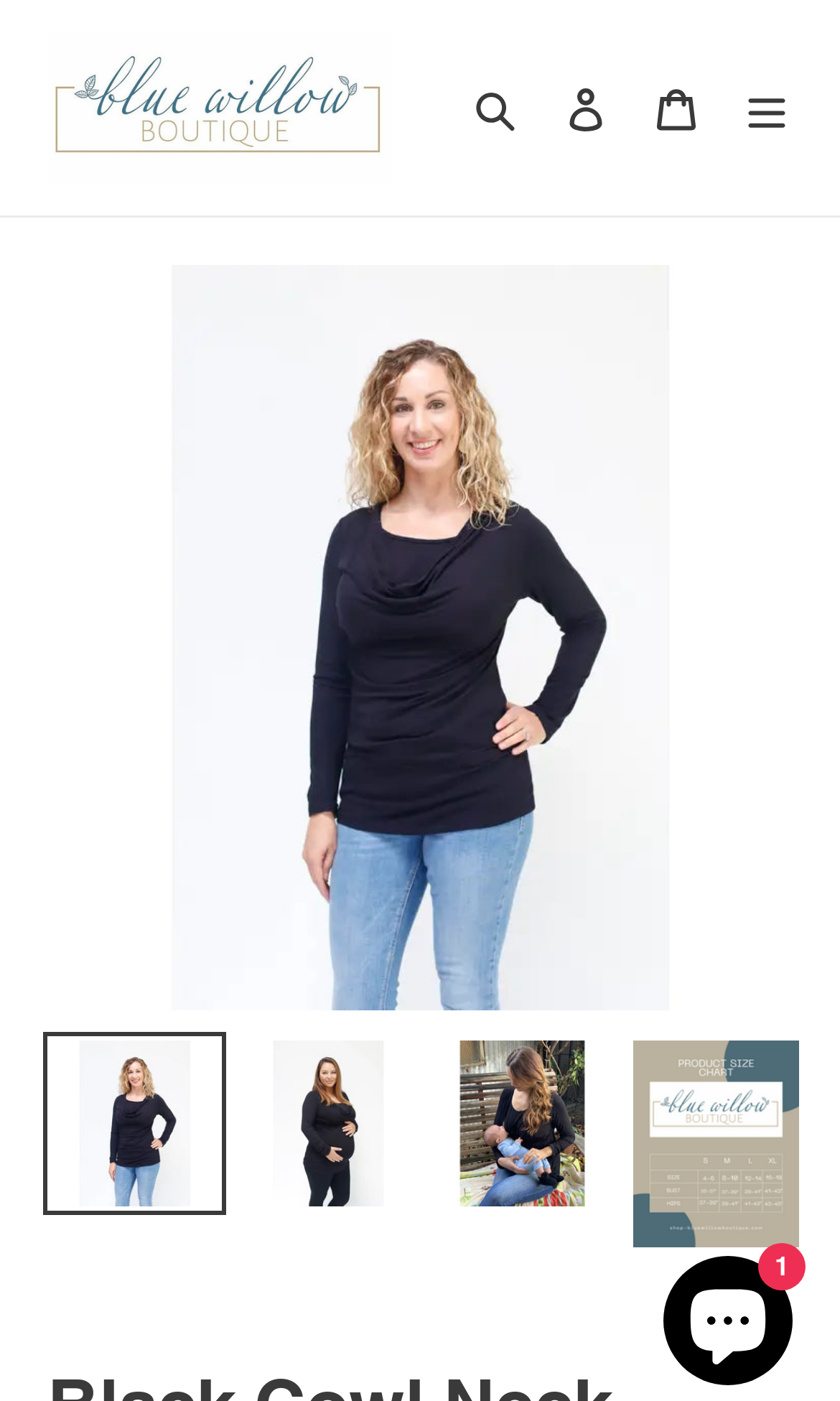Please answer the following question using a single word or phrase: 
How many images of the product are available?

4